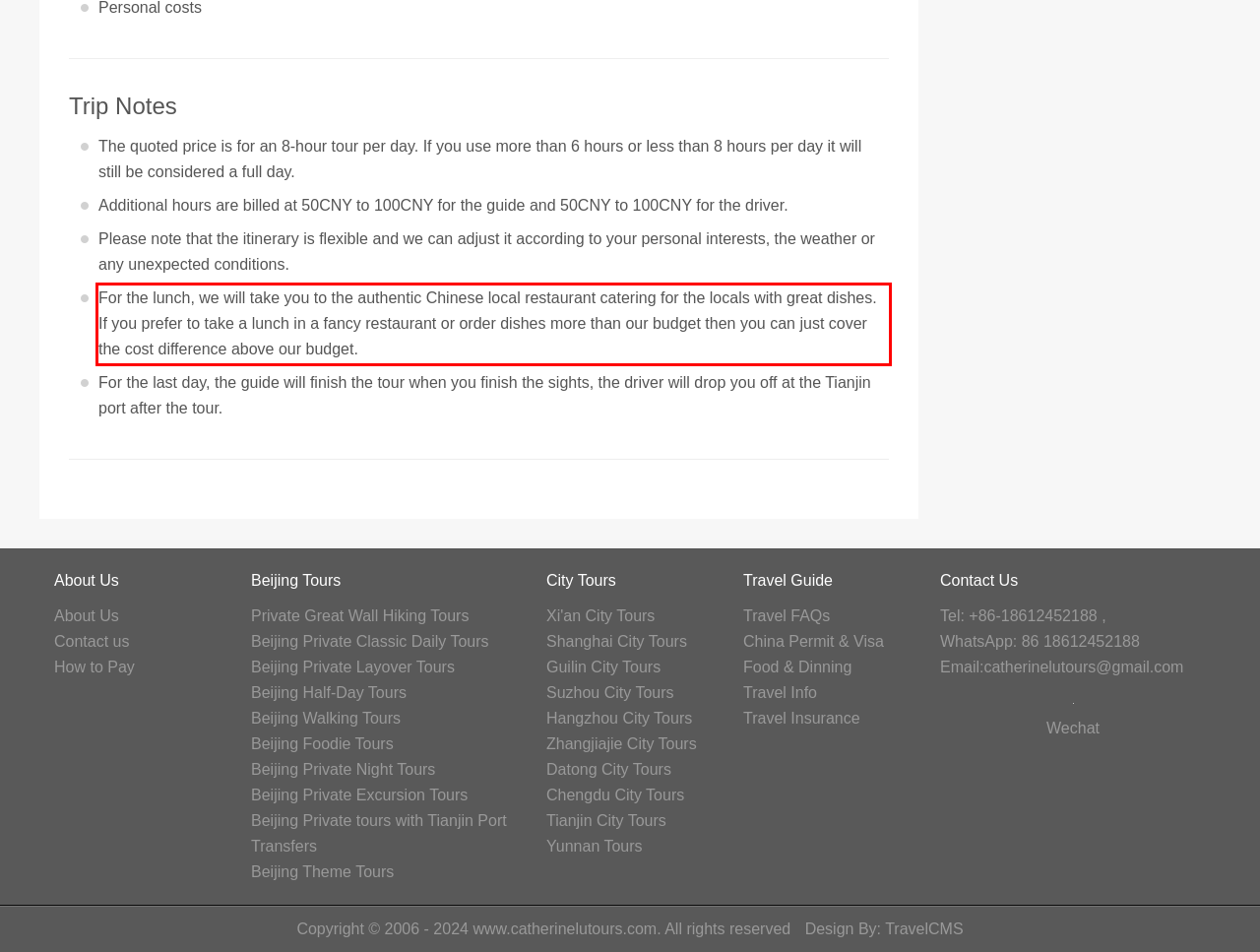Given a screenshot of a webpage with a red bounding box, please identify and retrieve the text inside the red rectangle.

For the lunch, we will take you to the authentic Chinese local restaurant catering for the locals with great dishes. If you prefer to take a lunch in a fancy restaurant or order dishes more than our budget then you can just cover the cost difference above our budget.